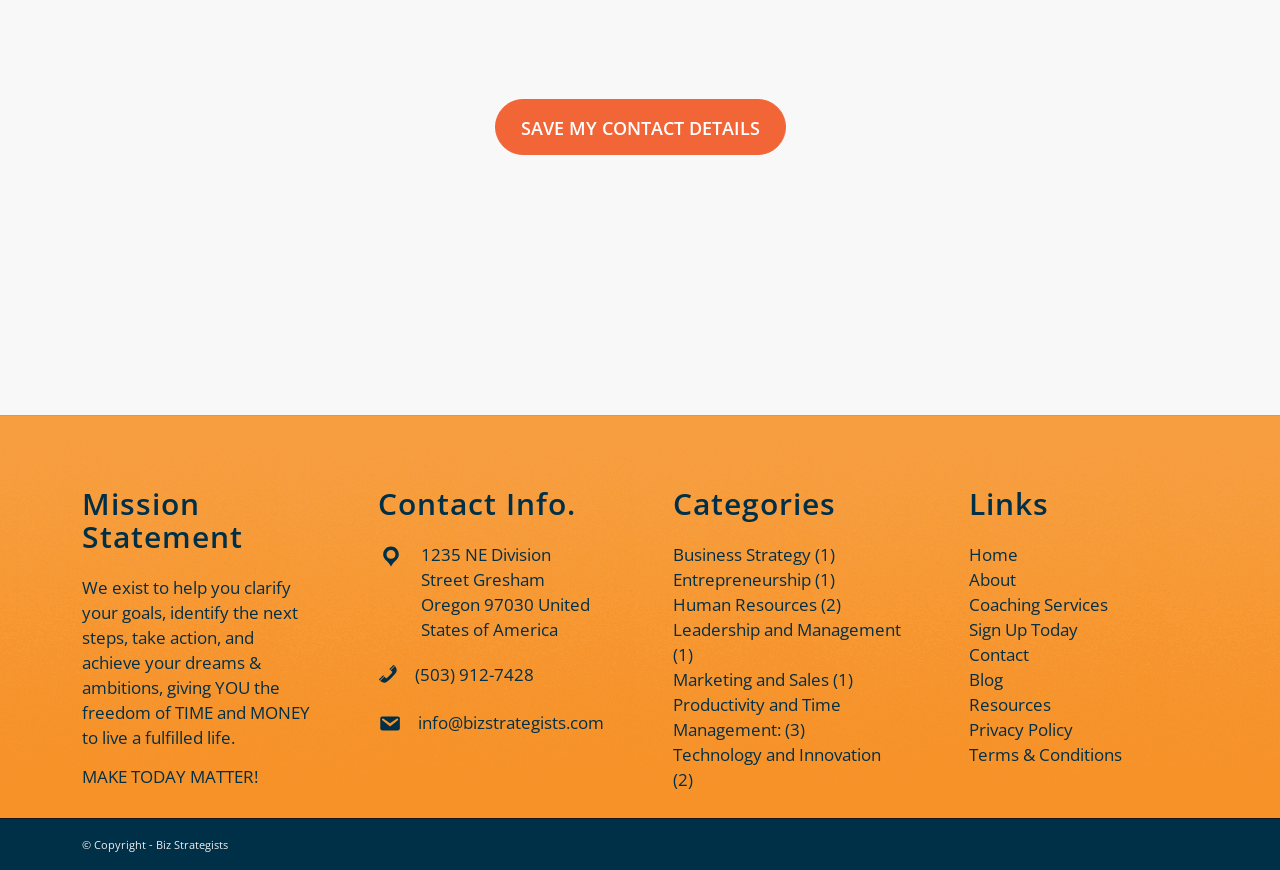Determine the coordinates of the bounding box that should be clicked to complete the instruction: "View mission statement". The coordinates should be represented by four float numbers between 0 and 1: [left, top, right, bottom].

[0.064, 0.559, 0.243, 0.635]